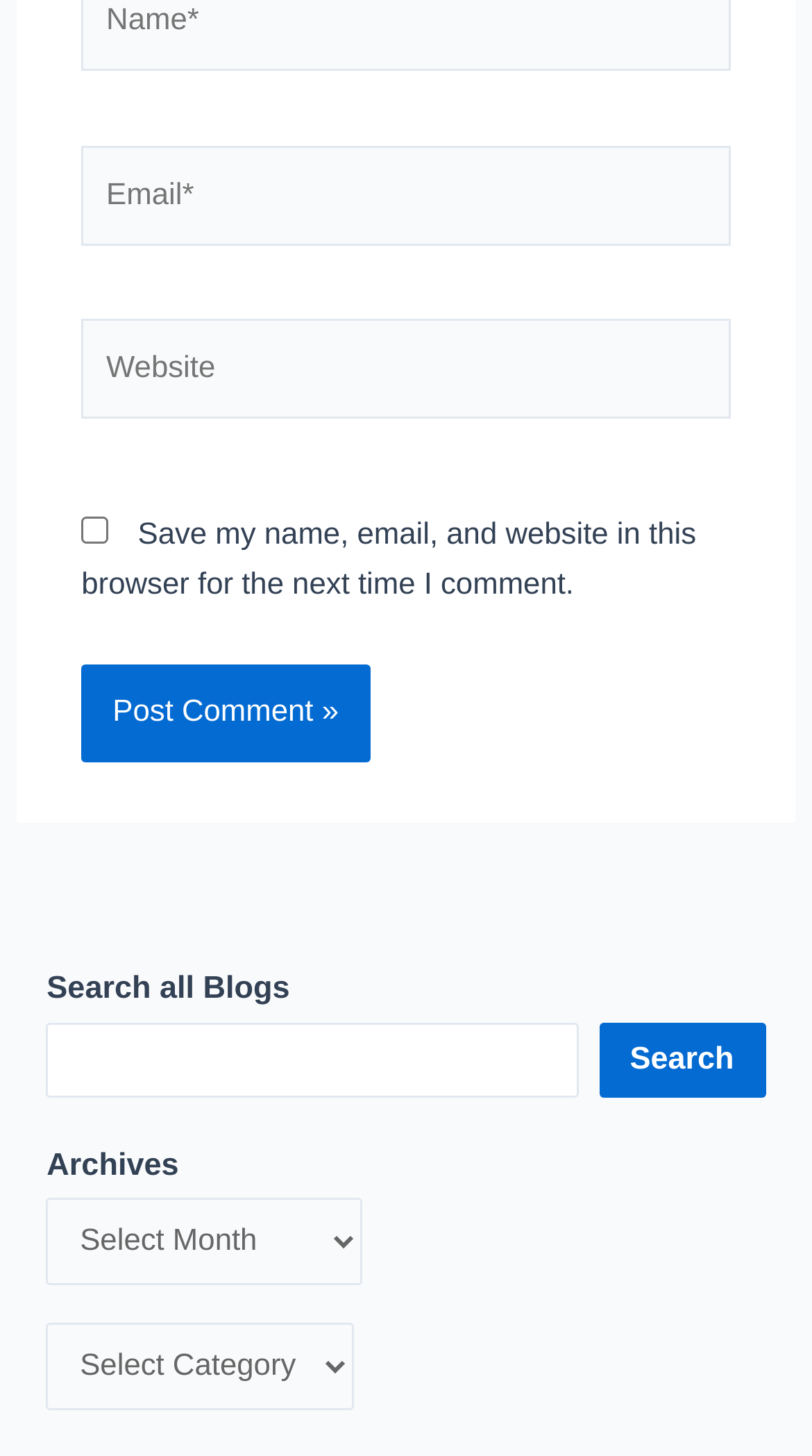Utilize the information from the image to answer the question in detail:
What is the purpose of the checkbox?

The checkbox is located below the email and website input fields, and its label is 'Save my name, email, and website in this browser for the next time I comment.' This suggests that the purpose of the checkbox is to save the user's comment information for future use.